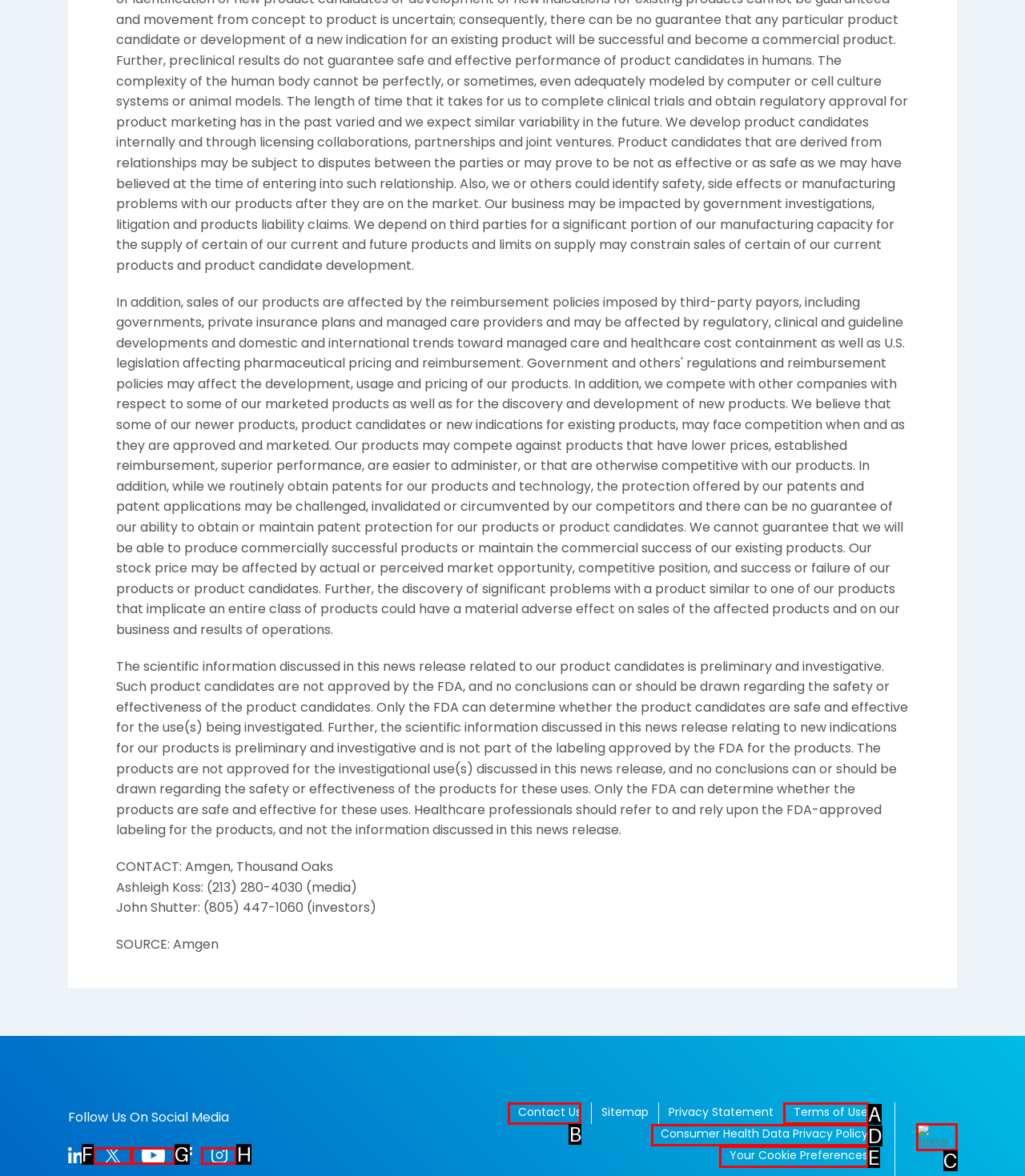Determine the appropriate lettered choice for the task: Contact Us. Reply with the correct letter.

B